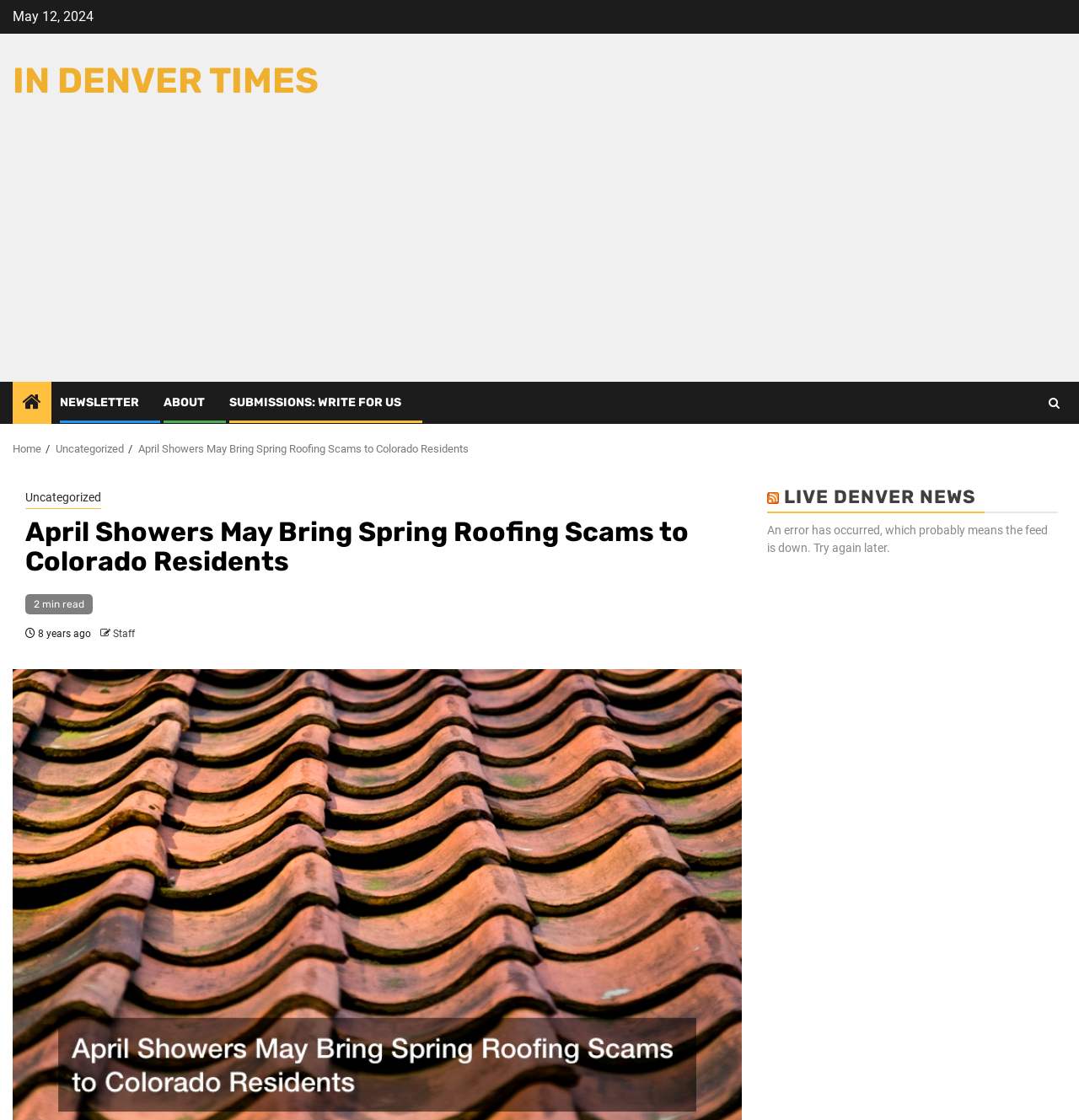Determine the coordinates of the bounding box that should be clicked to complete the instruction: "Click on the 'HOME' link". The coordinates should be represented by four float numbers between 0 and 1: [left, top, right, bottom].

None